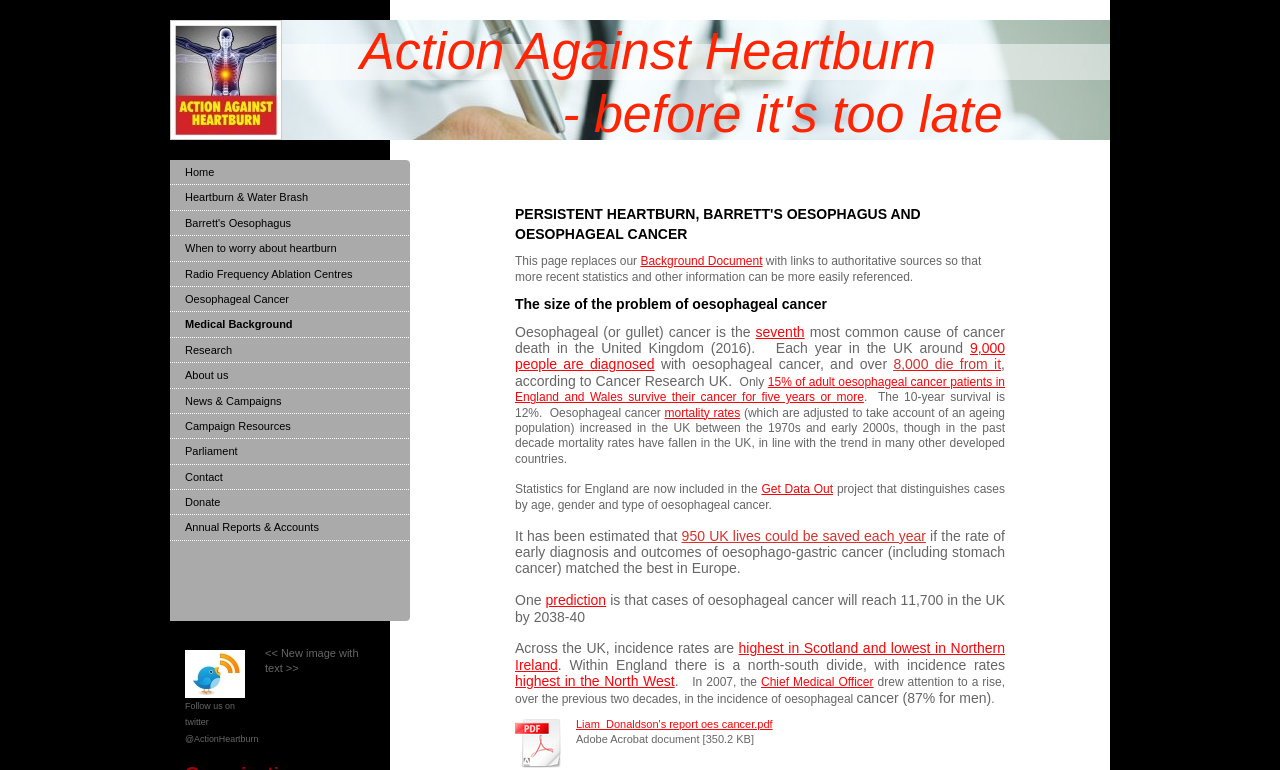Please find the bounding box coordinates of the element that needs to be clicked to perform the following instruction: "Go to the 'Home' page". The bounding box coordinates should be four float numbers between 0 and 1, represented as [left, top, right, bottom].

[0.133, 0.208, 0.32, 0.241]